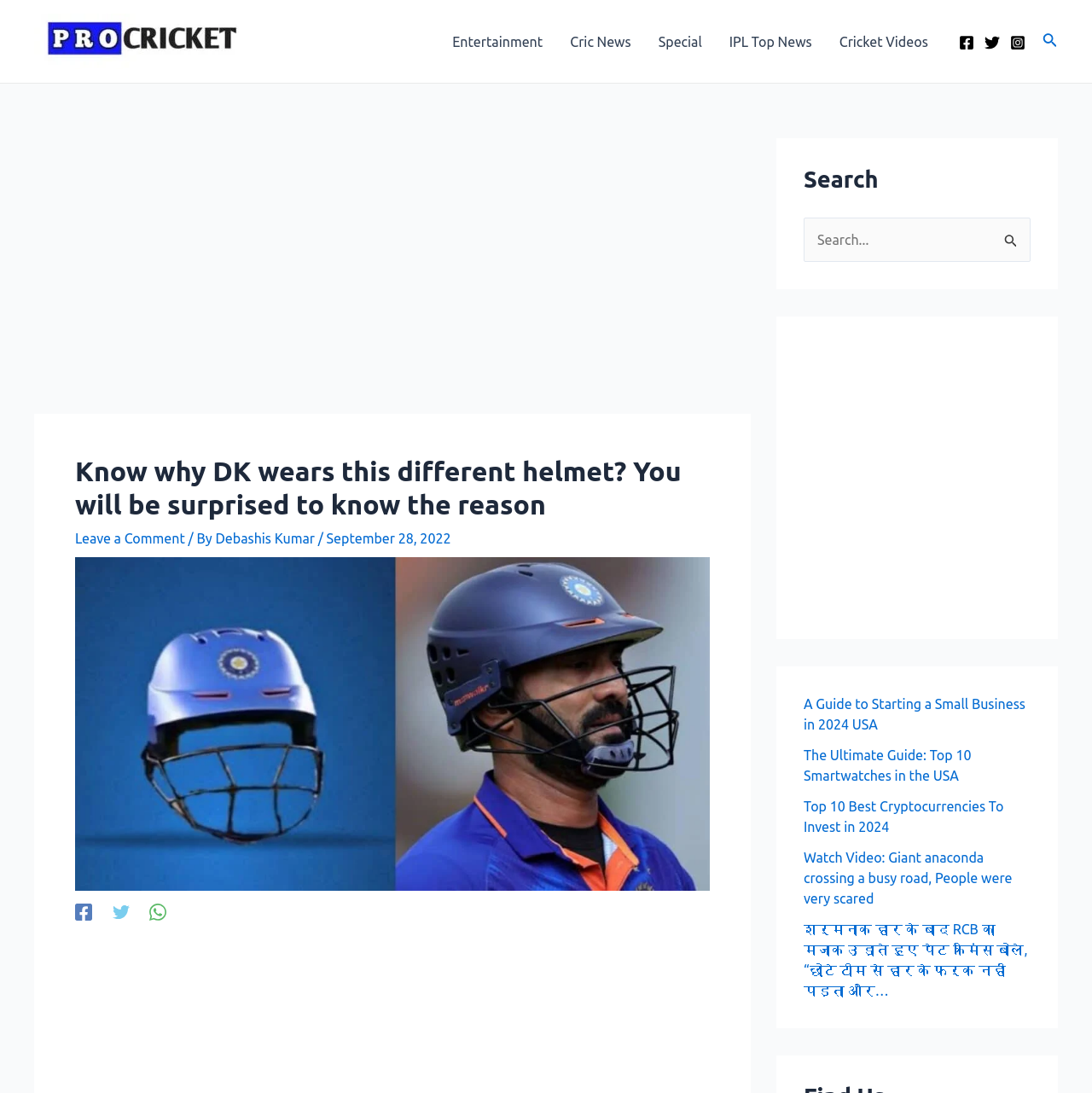Find the headline of the webpage and generate its text content.

Know why DK wears this different helmet? You will be surprised to know the reason